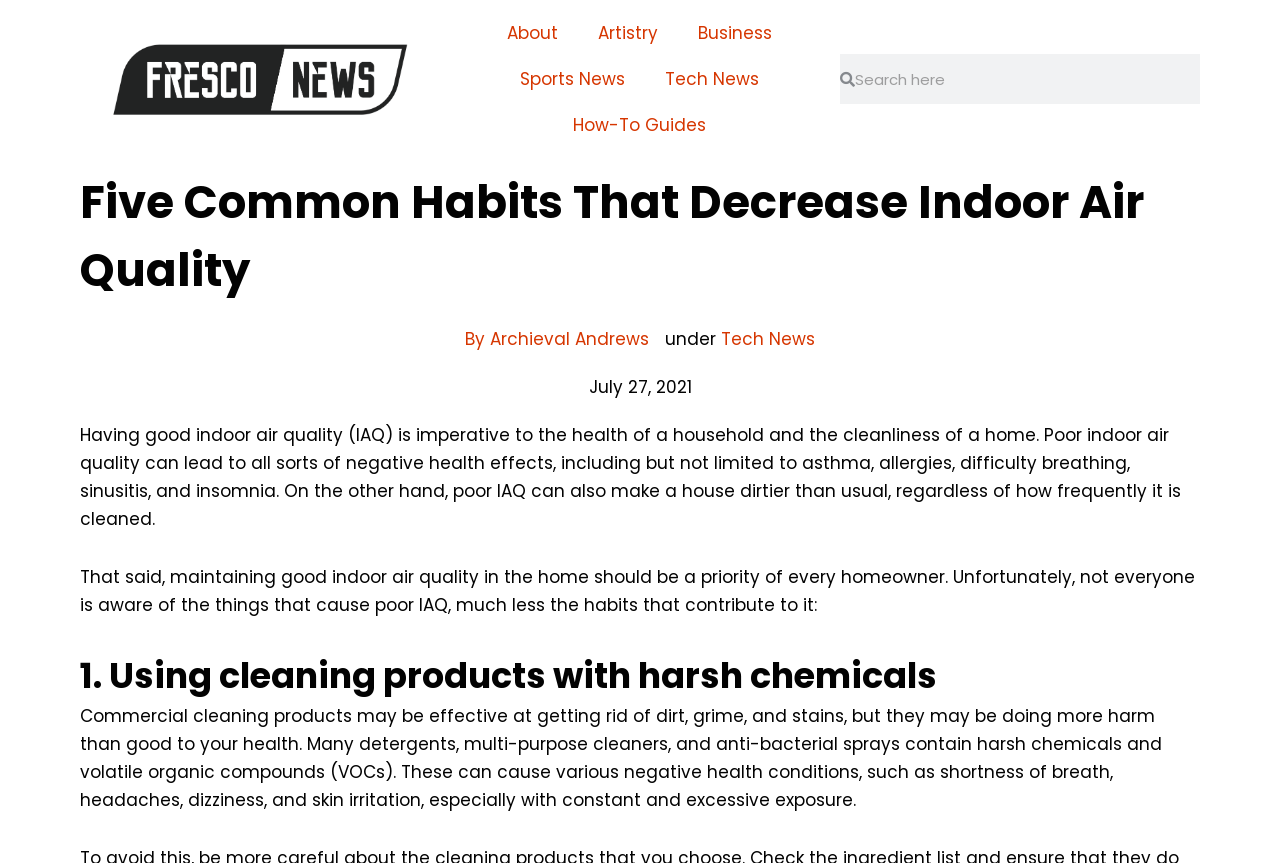Elaborate on the information and visuals displayed on the webpage.

The webpage is an article from Fresco News, with a title "Stop These Five Habits ASAP for Better Indoor Air Quality". At the top left, there is a logo of Fresco News, which is also a link. To the right of the logo, there are several links to different sections of the website, including "About", "Artistry", "Business", "Sports News", "Tech News", and "How-To Guides". 

Below the links, there is a search bar with a "Search" button. 

The main content of the article starts with a heading "Five Common Habits That Decrease Indoor Air Quality" followed by the author's name "By Archieval Andrews" and a category "Tech News". The article is dated "July 27, 2021". 

The article begins with a paragraph explaining the importance of good indoor air quality and the negative health effects of poor indoor air quality. It then transitions to the main topic, which is the habits that contribute to poor indoor air quality. 

The first habit discussed is "Using cleaning products with harsh chemicals". This section has a heading and a paragraph explaining the negative health effects of using commercial cleaning products with harsh chemicals.